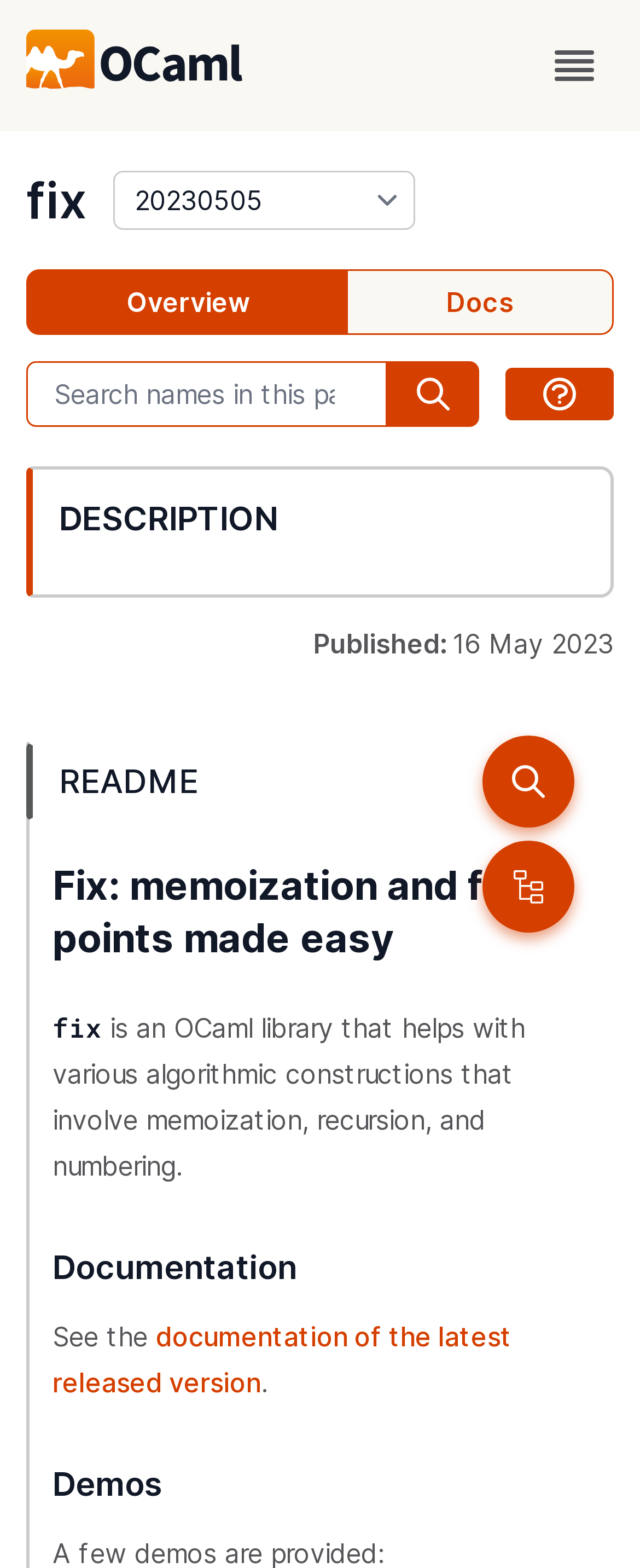What is the description of the package?
Relying on the image, give a concise answer in one word or a brief phrase.

Memoization and fixed points made easy